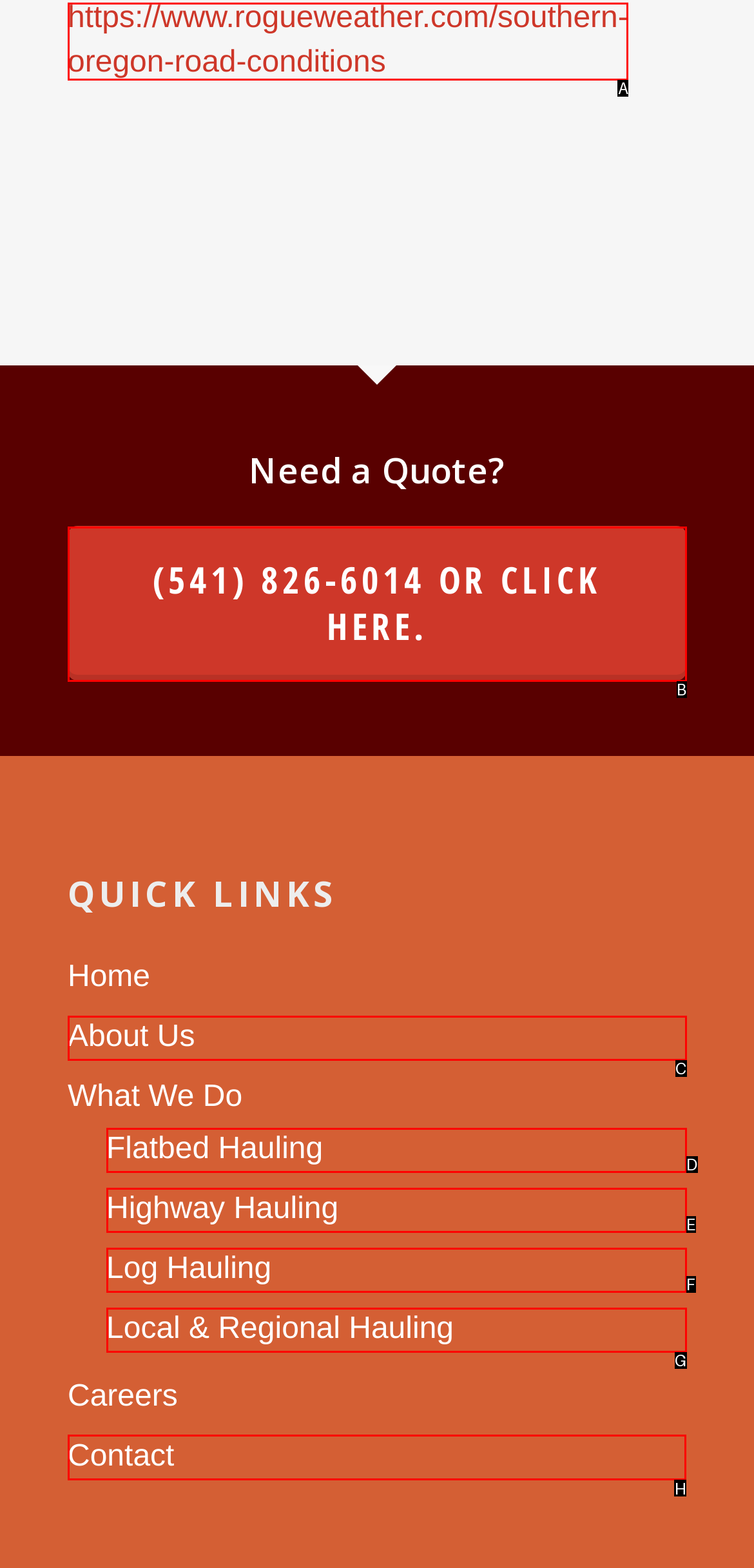Determine the letter of the element I should select to fulfill the following instruction: Contact the company. Just provide the letter.

H